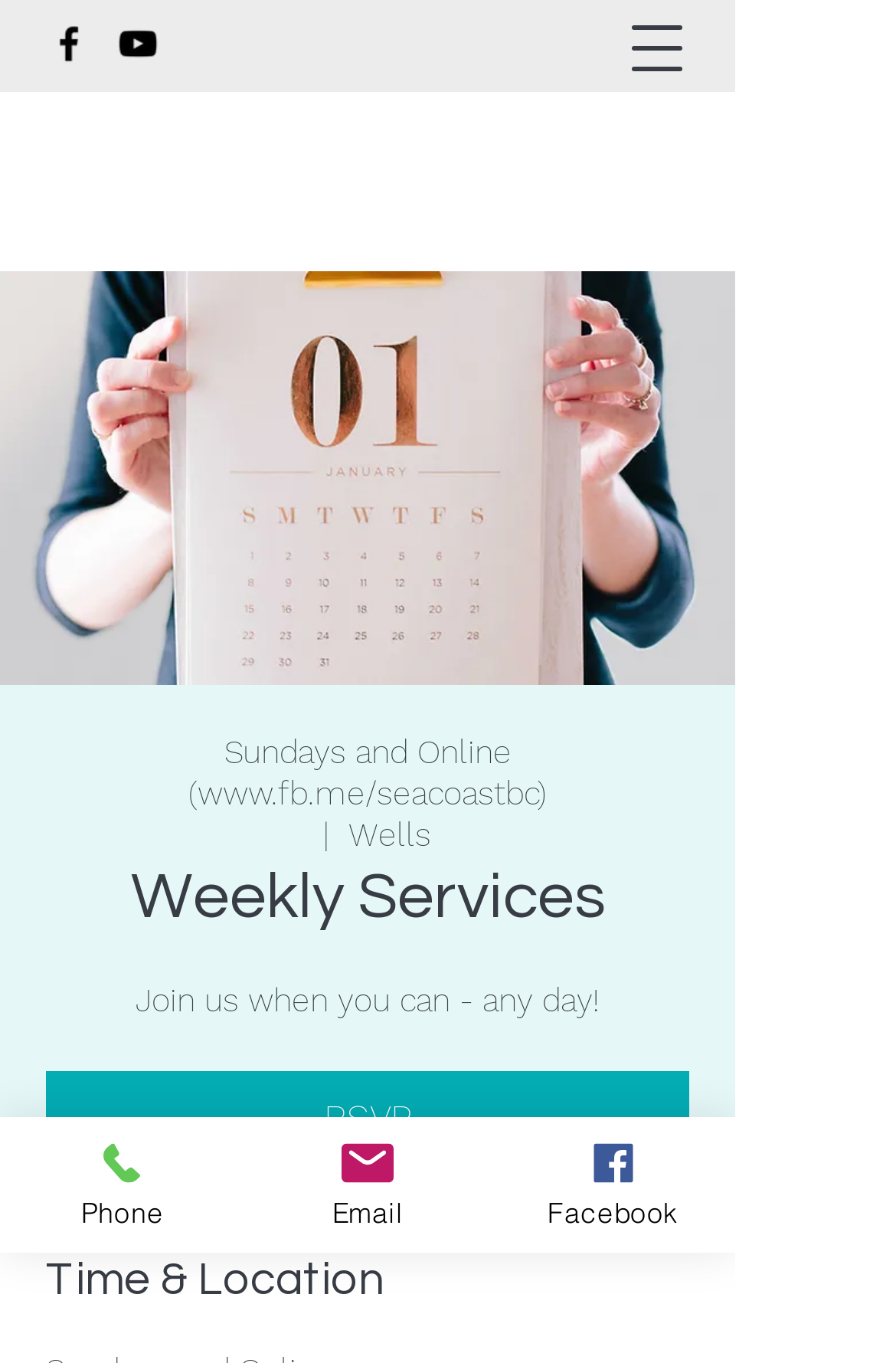What is the location of the weekly services?
Based on the image, answer the question in a detailed manner.

I obtained the answer by reading the StaticText 'Wells' which is part of the weekly services information.